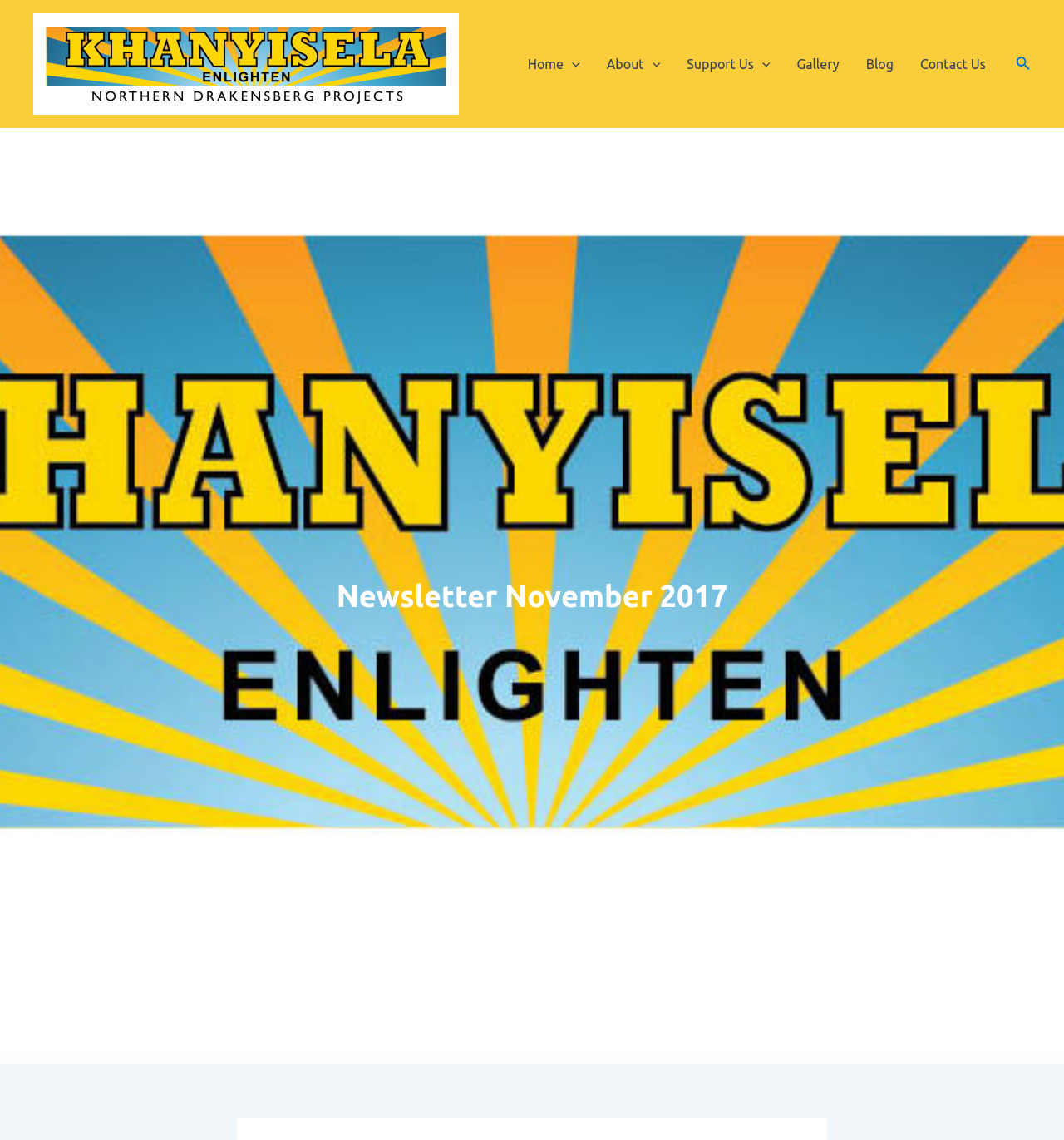What is the name of the organization?
Please give a well-detailed answer to the question.

The name of the organization can be found in the top-left corner of the webpage, where it is written as 'Khanyisela Projects' and also has an image with the same name.